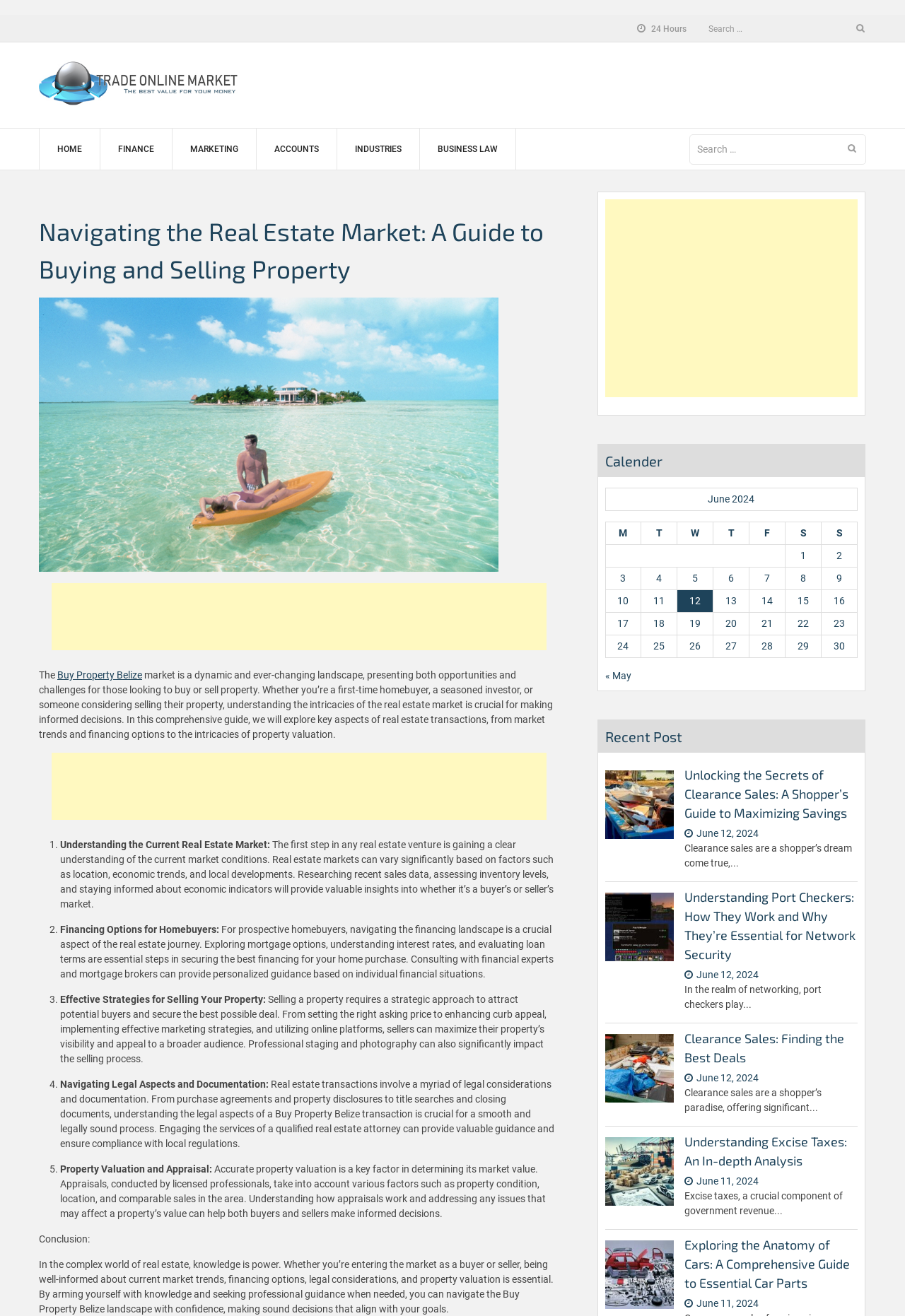How many calendar days are shown in the June 2024 calendar?
Using the details shown in the screenshot, provide a comprehensive answer to the question.

The webpage displays a calendar for June 2024, which shows 10 days, from June 1 to June 10, with corresponding posts published on each day.